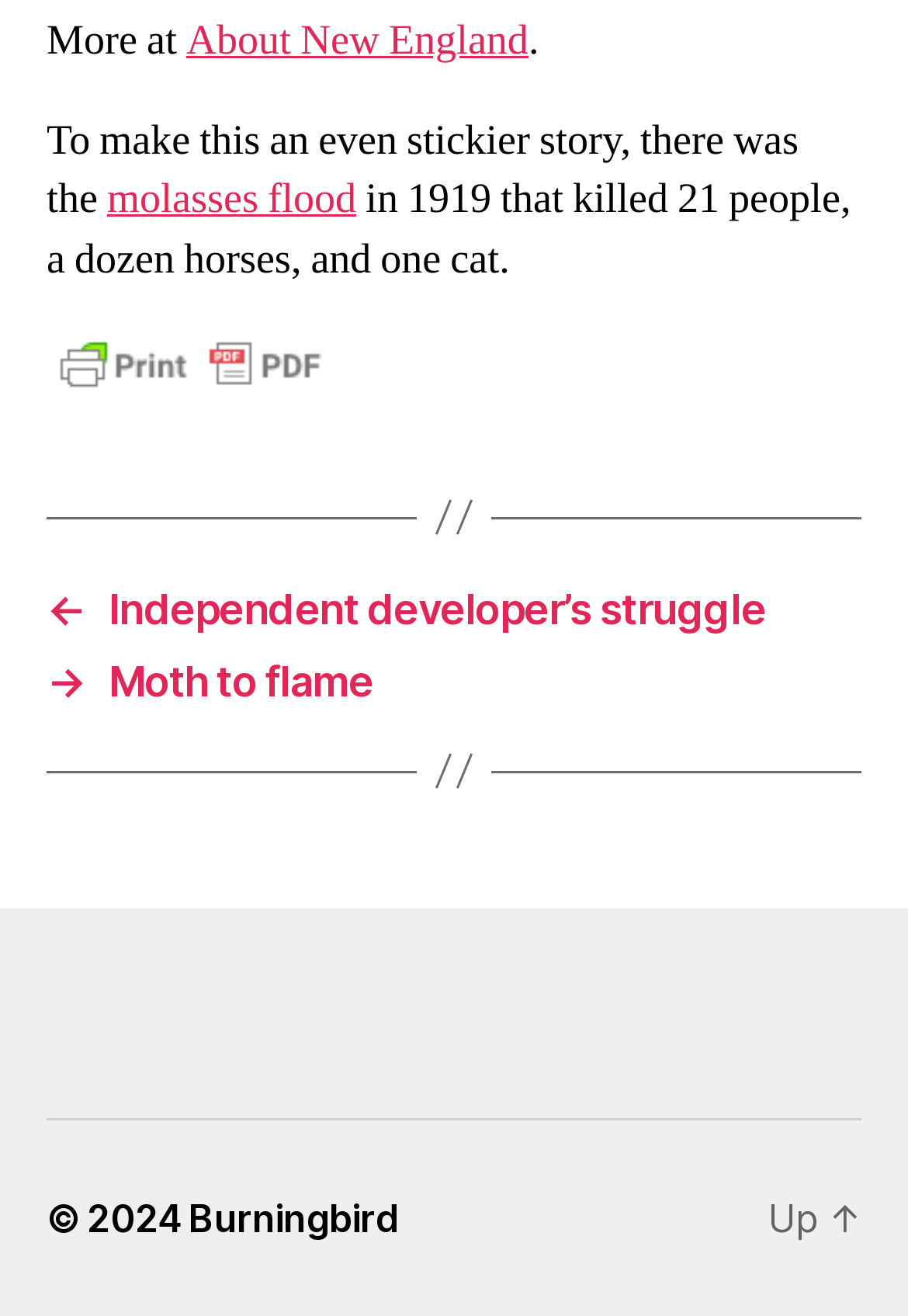Highlight the bounding box of the UI element that corresponds to this description: "Burningbird".

[0.208, 0.908, 0.439, 0.943]